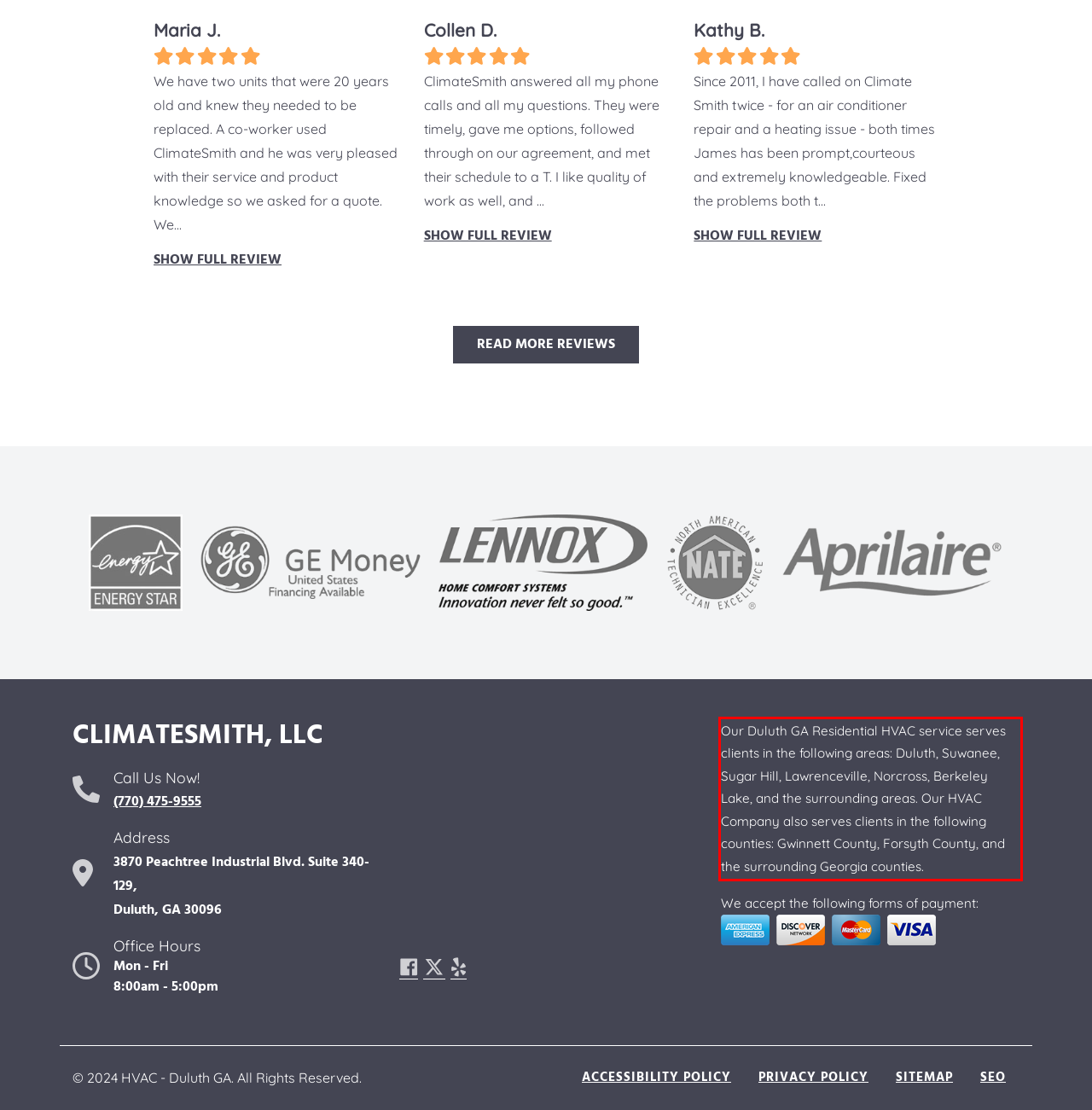The screenshot provided shows a webpage with a red bounding box. Apply OCR to the text within this red bounding box and provide the extracted content.

Our Duluth GA Residential HVAC service serves clients in the following areas: Duluth, Suwanee, Sugar Hill, Lawrenceville, Norcross, Berkeley Lake, and the surrounding areas. Our HVAC Company also serves clients in the following counties: Gwinnett County, Forsyth County, and the surrounding Georgia counties.